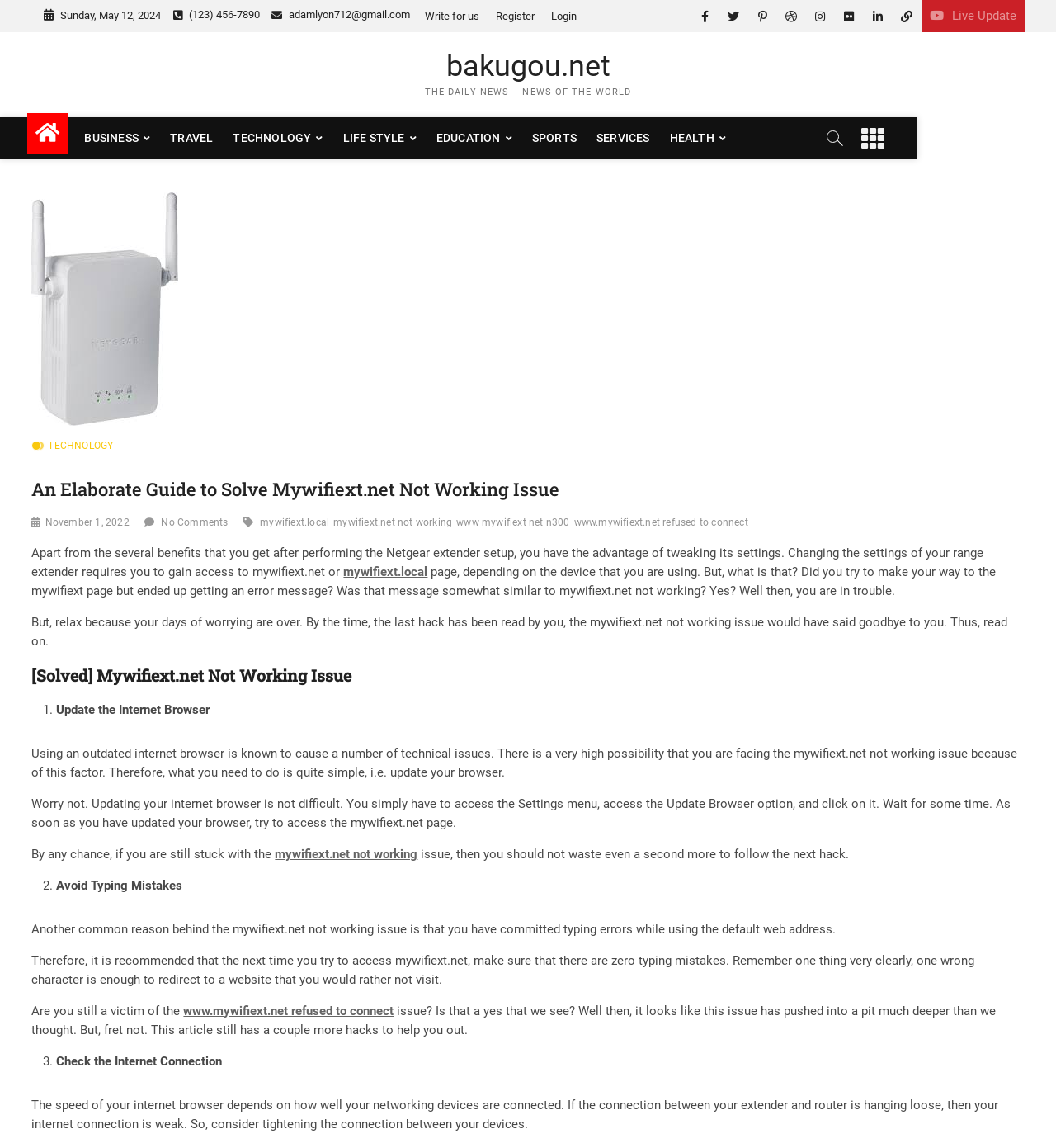Could you determine the bounding box coordinates of the clickable element to complete the instruction: "Click on the 'TECHNOLOGY' link"? Provide the coordinates as four float numbers between 0 and 1, i.e., [left, top, right, bottom].

[0.217, 0.102, 0.318, 0.139]